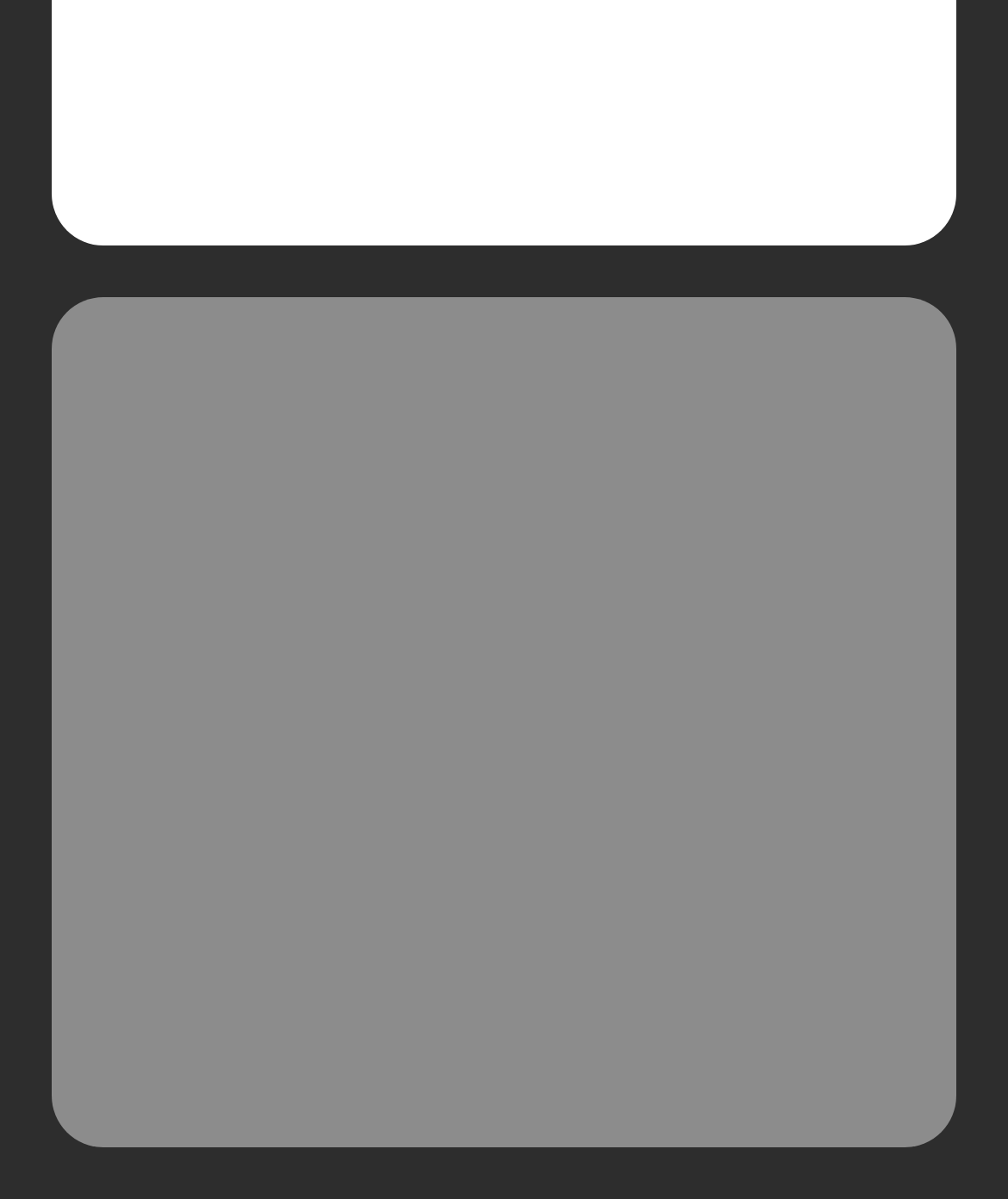Determine the bounding box coordinates of the element's region needed to click to follow the instruction: "go to company page". Provide these coordinates as four float numbers between 0 and 1, formatted as [left, top, right, bottom].

[0.103, 0.451, 0.238, 0.484]